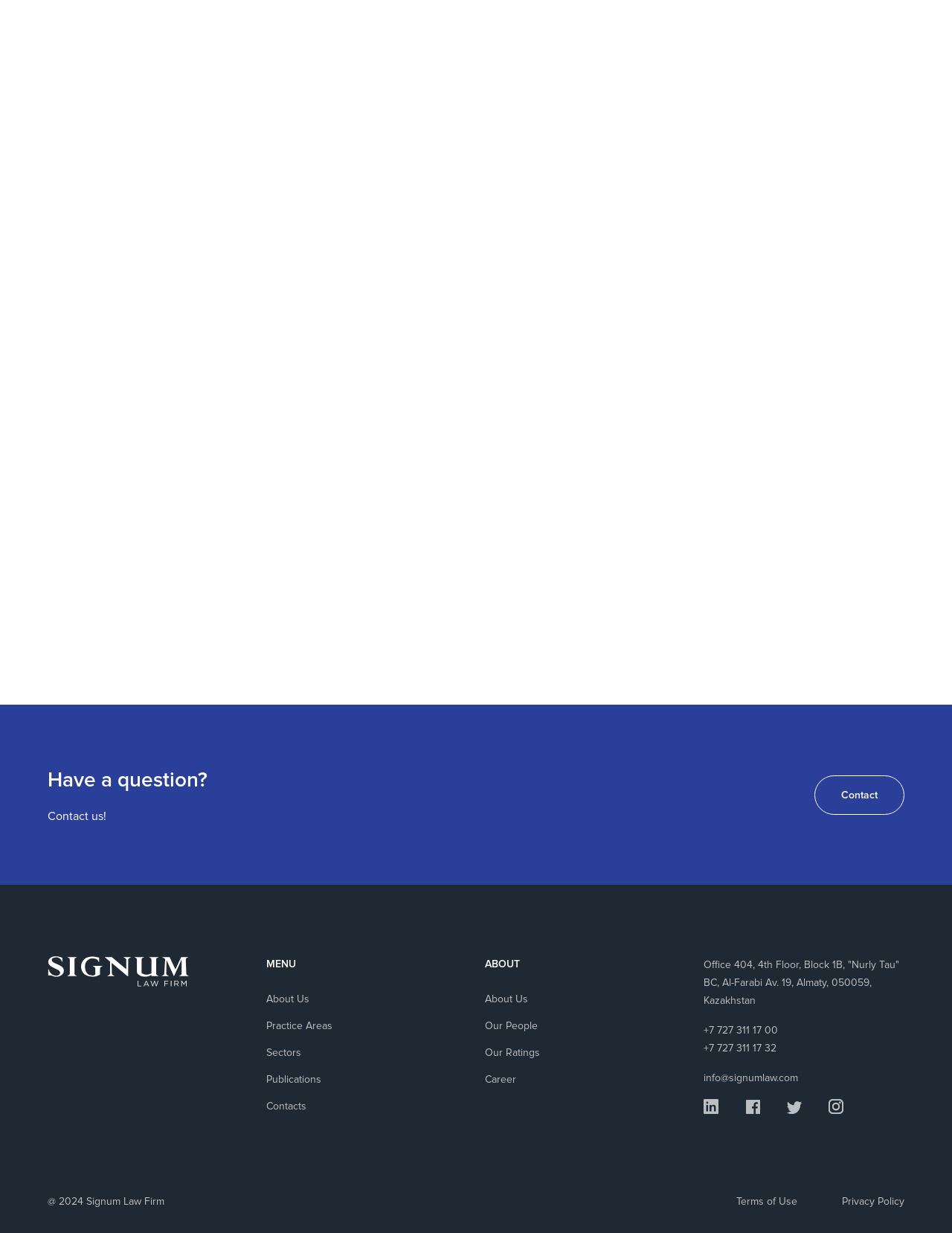What is the address of the law firm's office?
From the image, provide a succinct answer in one word or a short phrase.

Office 404, 4th Floor, Block 1B, Nurly Tau BC, Al-Farabi Av. 19, Almaty, 050059, Kazakhstan